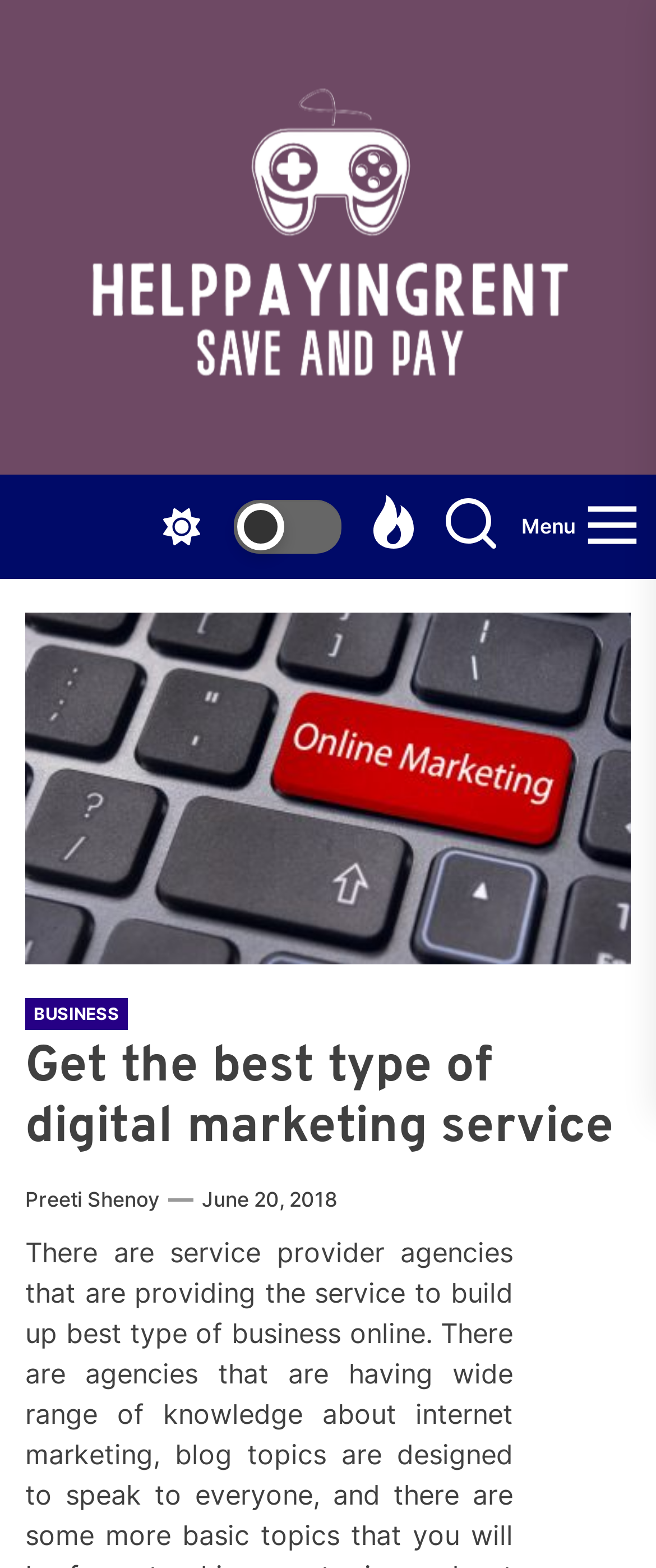How many buttons are on the top? Refer to the image and provide a one-word or short phrase answer.

4